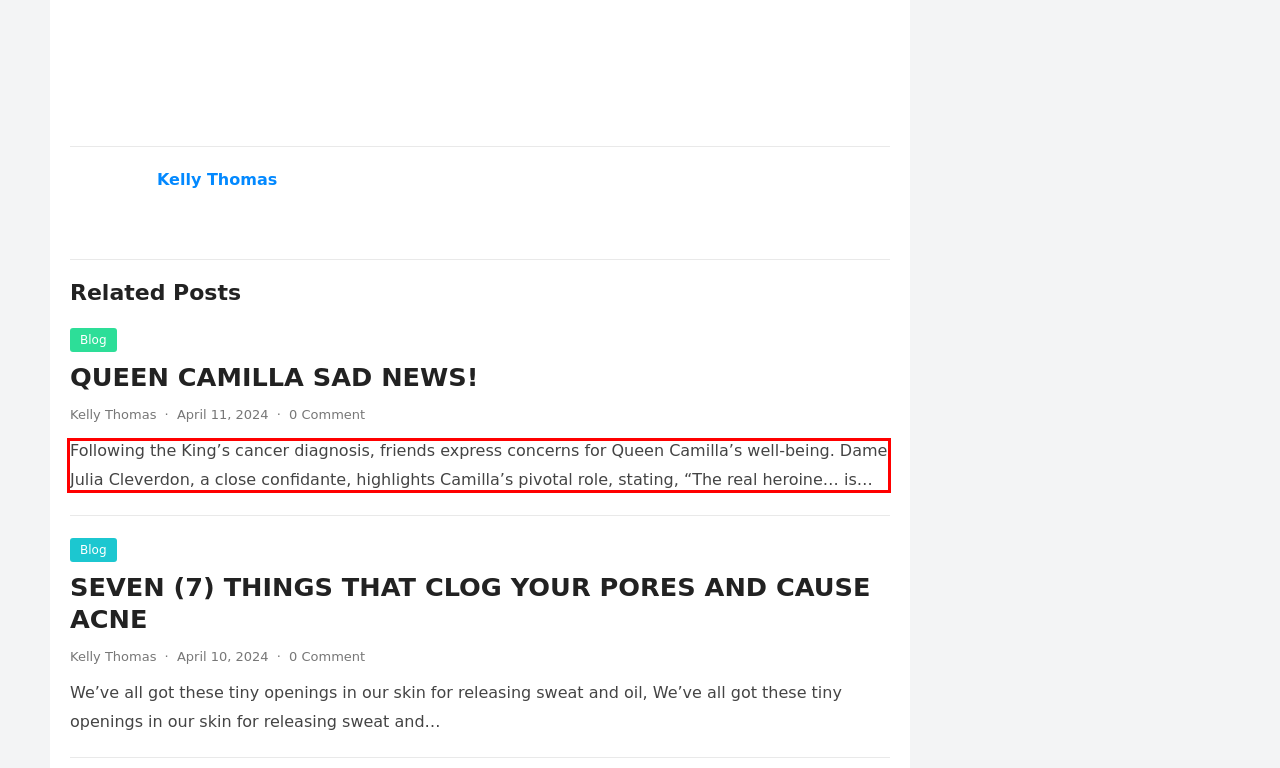Please analyze the screenshot of a webpage and extract the text content within the red bounding box using OCR.

Following the King’s cancer diagnosis, friends express concerns for Queen Camilla’s well-being. Dame Julia Cleverdon, a close confidante, highlights Camilla’s pivotal role, stating, “The real heroine… is…